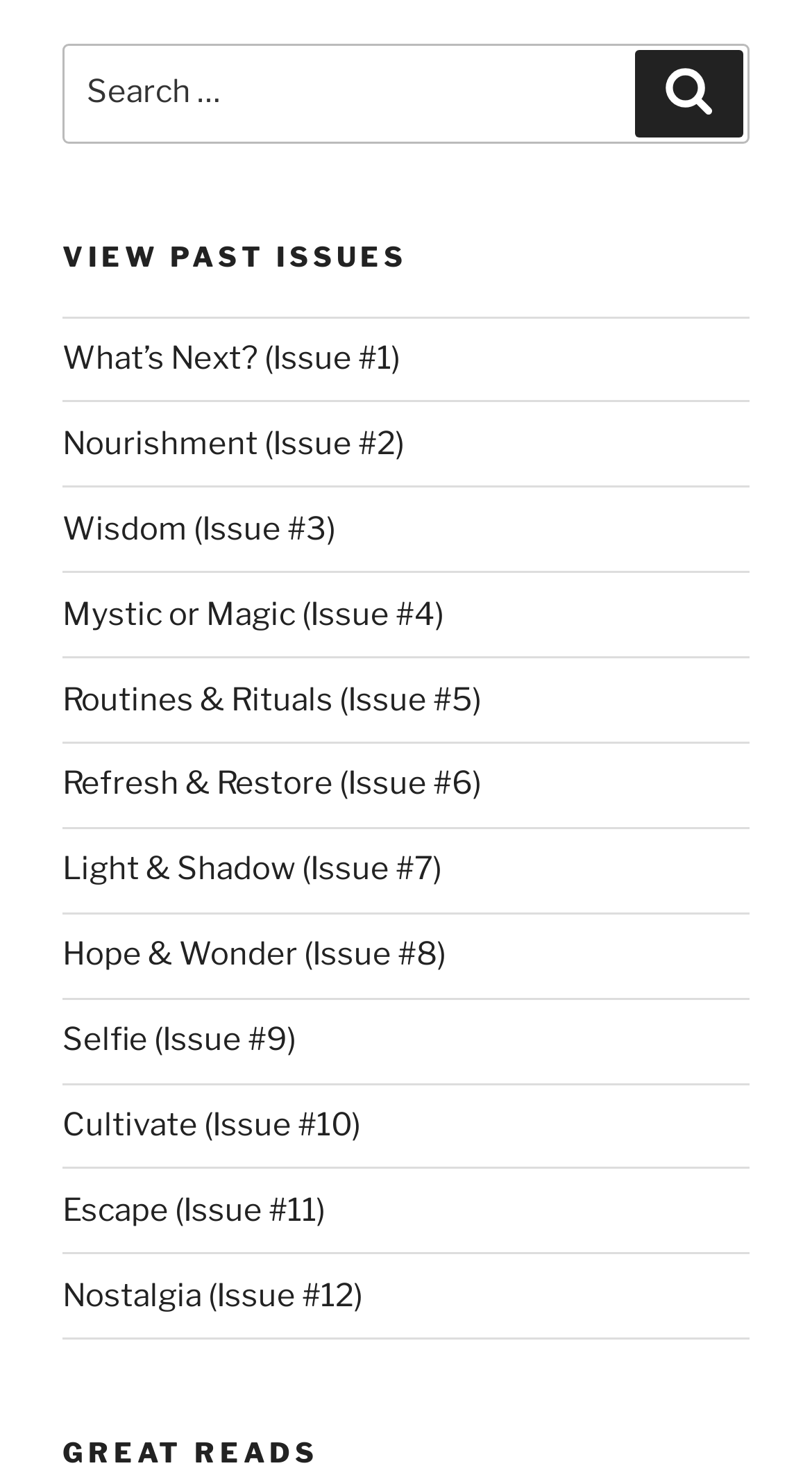Give a one-word or short phrase answer to this question: 
How many issues are available to view?

12